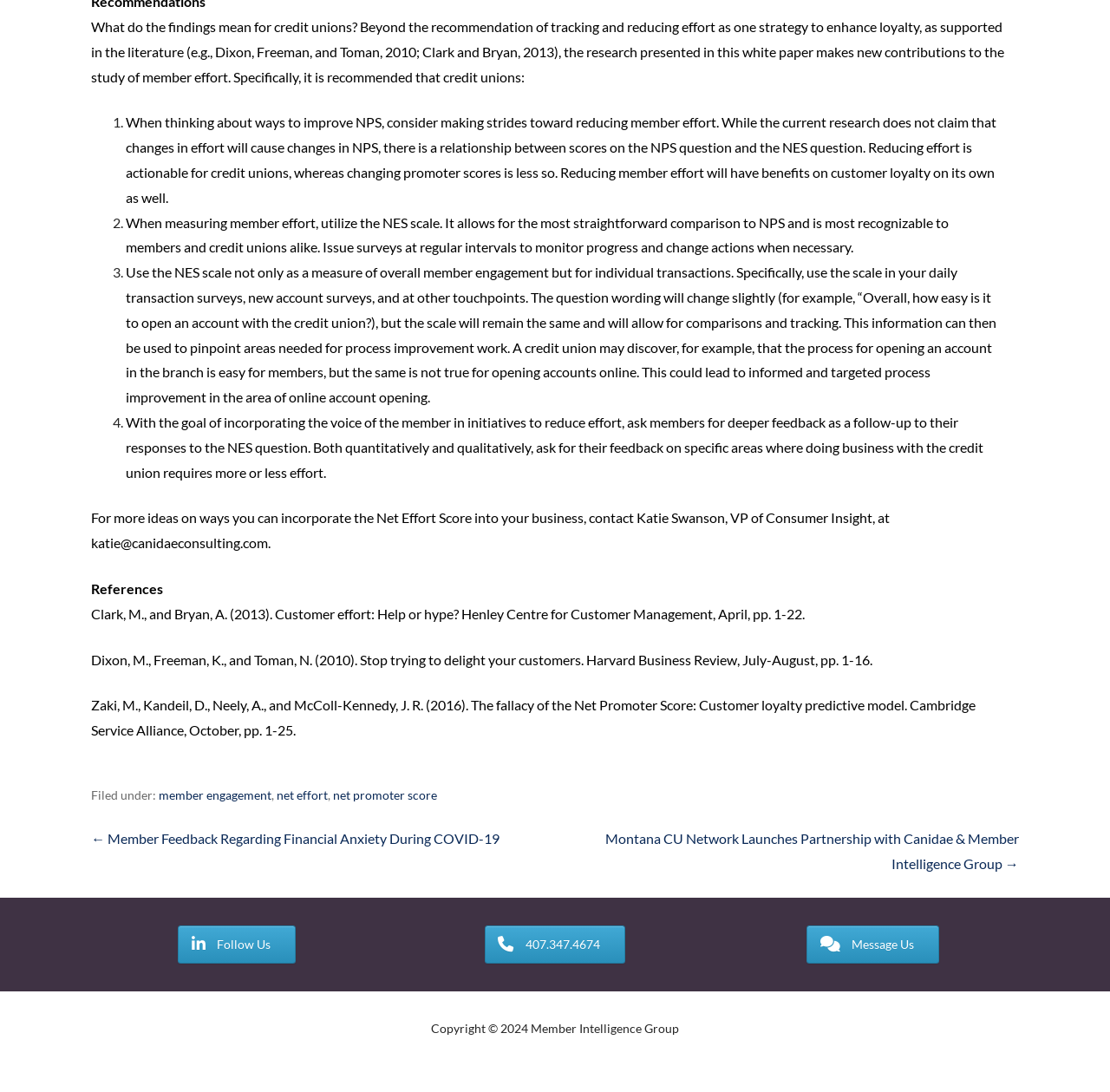Locate the bounding box coordinates of the element that should be clicked to execute the following instruction: "Click on the 'About' link".

None